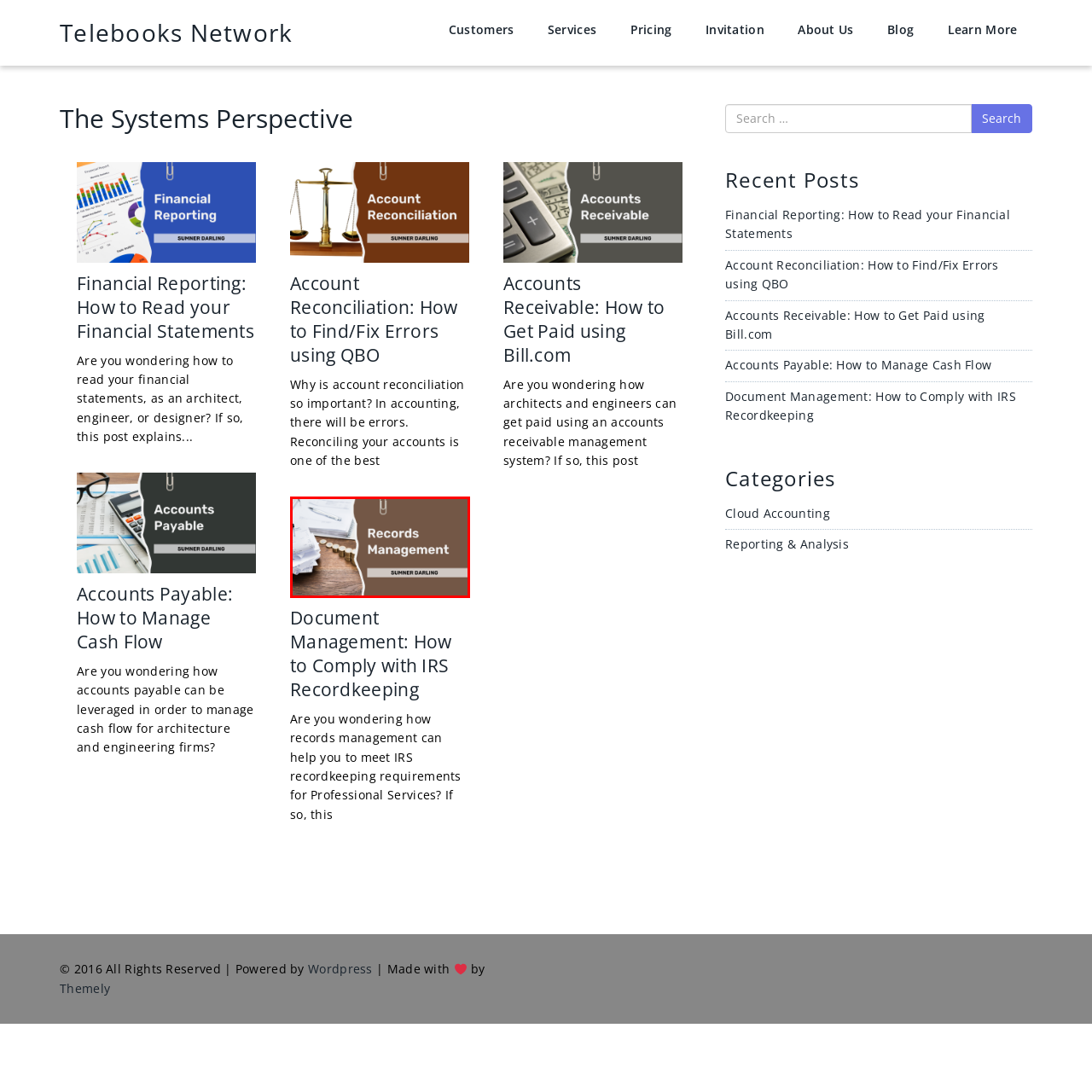Elaborate on the contents of the image highlighted by the red boundary in detail.

The image titled "Records Management" features a professional and organized layout, emphasizing the importance of effective records management. It shows a stack of documents alongside a pile of coins, symbolizing both administrative tasks and financial considerations. The background is a warm brown, creating a welcoming contrast to the text. Prominently displayed on the right is the phrase "Records Management," which highlights the focus of the content. Below it, the name "SUMNER DARLING" suggests authorship or expertise related to this topic, indicating that the accompanying article or post may provide valuable insights on managing records effectively, particularly in compliance with IRS recordkeeping requirements. This visual representation is designed to engage professionals in architecture, engineering, and similar fields who are interested in improving their recordkeeping practices.